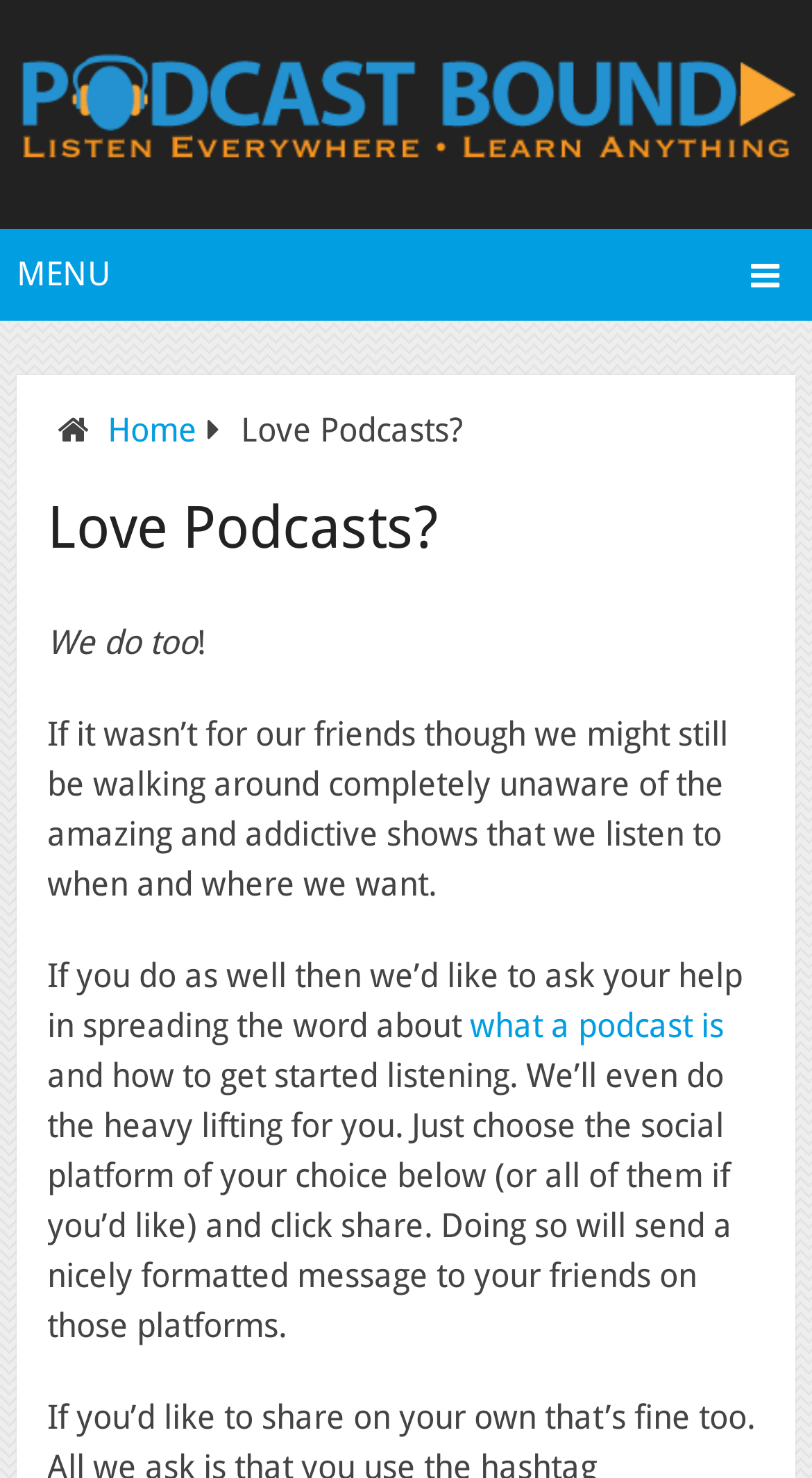Generate an in-depth caption that captures all aspects of the webpage.

The webpage is titled "Love Podcasts? - Podcast Bound™" and has a prominent heading "Podcast Bound™" at the top, accompanied by an image with the same name. Below the title, there is a menu link "MENU" with an icon, which is positioned at the top-right corner of the page.

The main content of the page is divided into two sections. The first section has a heading "Love Podcasts?" followed by a series of paragraphs. The first paragraph starts with "We do too!" and is followed by a brief description of the importance of friends in discovering new podcasts. The text is positioned in the middle of the page, with a slight indentation from the left margin.

The second section appears below the first section and contains a request for help in spreading the word about podcasts. This section starts with a sentence "If you do as well then we’d like to ask your help..." and is followed by a link "what a podcast is" and a brief description of how to get started with listening to podcasts. The text in this section is also positioned in the middle of the page, with a slight indentation from the left margin.

There are a total of 5 links on the page, including the menu link, the "Home" link, the "what a podcast is" link, and two instances of the "Podcast Bound™" link. The page also contains 5 static text elements, which are the paragraphs of text that make up the main content of the page.